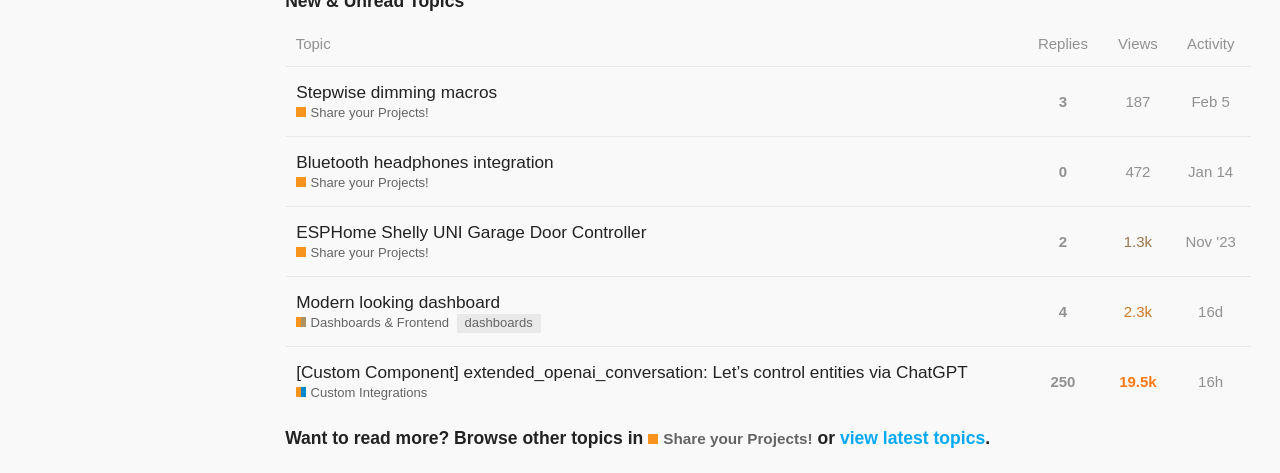Can you pinpoint the bounding box coordinates for the clickable element required for this instruction: "Sort by replies"? The coordinates should be four float numbers between 0 and 1, i.e., [left, top, right, bottom].

[0.801, 0.044, 0.86, 0.14]